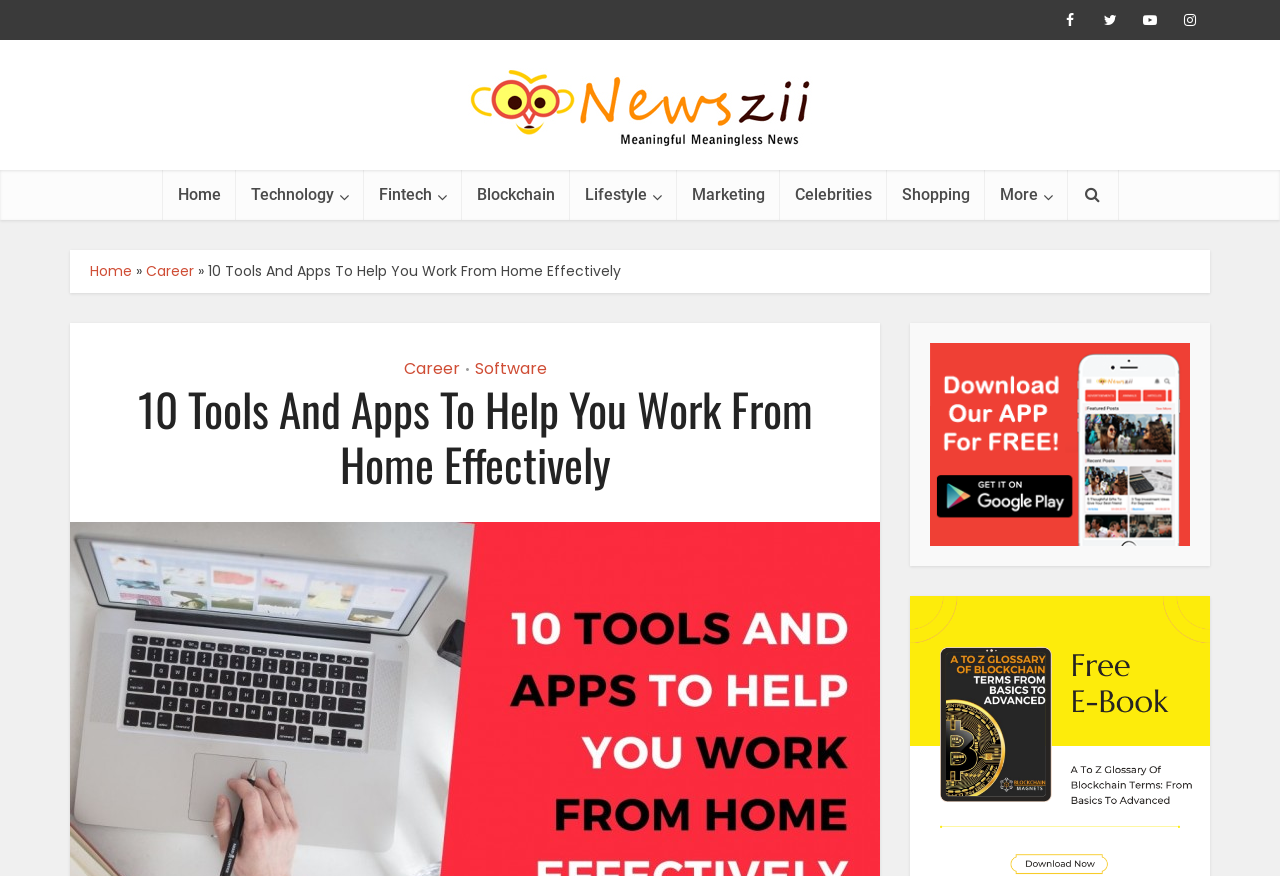Identify the bounding box coordinates of the region I need to click to complete this instruction: "Visit the Career page".

[0.114, 0.298, 0.152, 0.321]